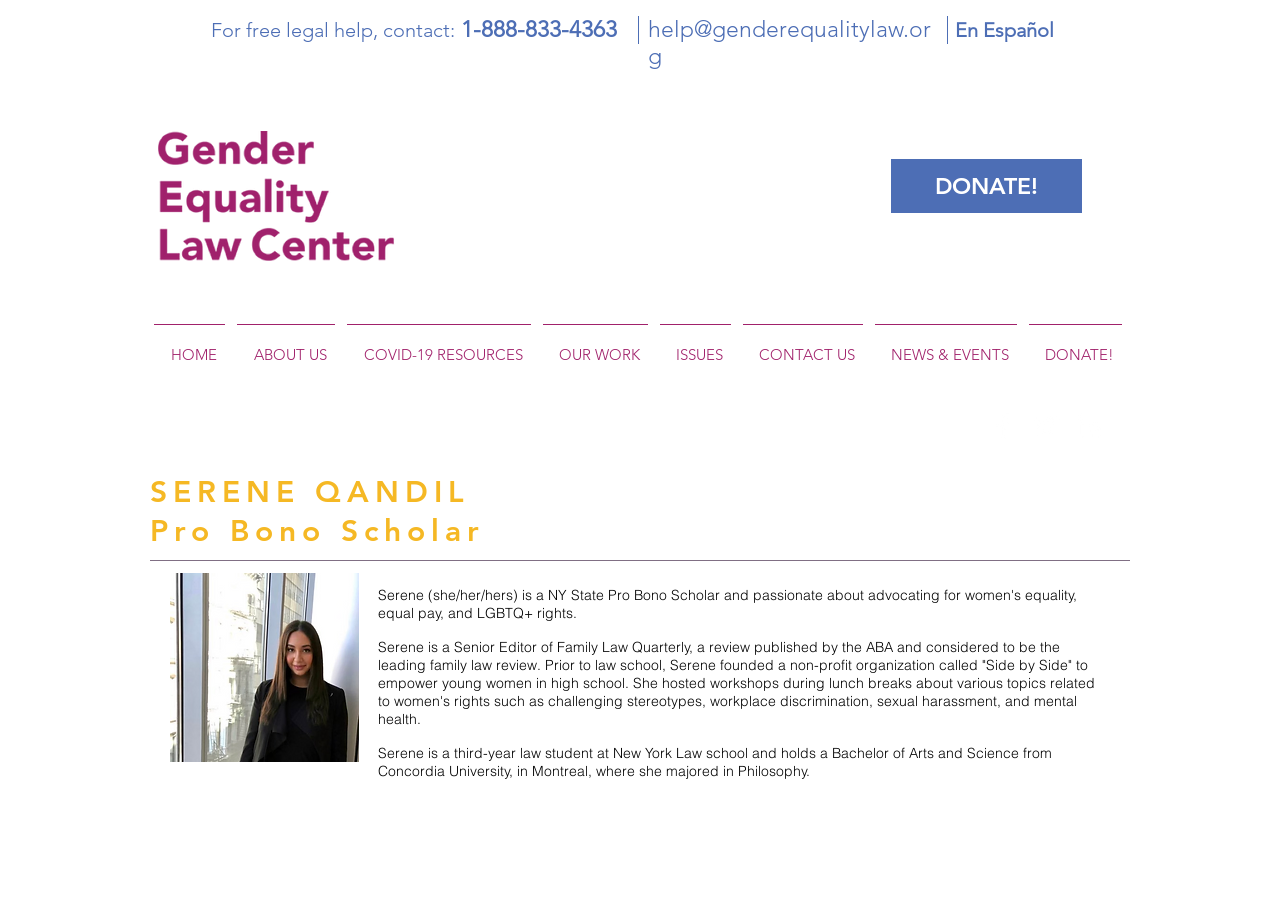Please pinpoint the bounding box coordinates for the region I should click to adhere to this instruction: "donate".

[0.696, 0.176, 0.845, 0.235]